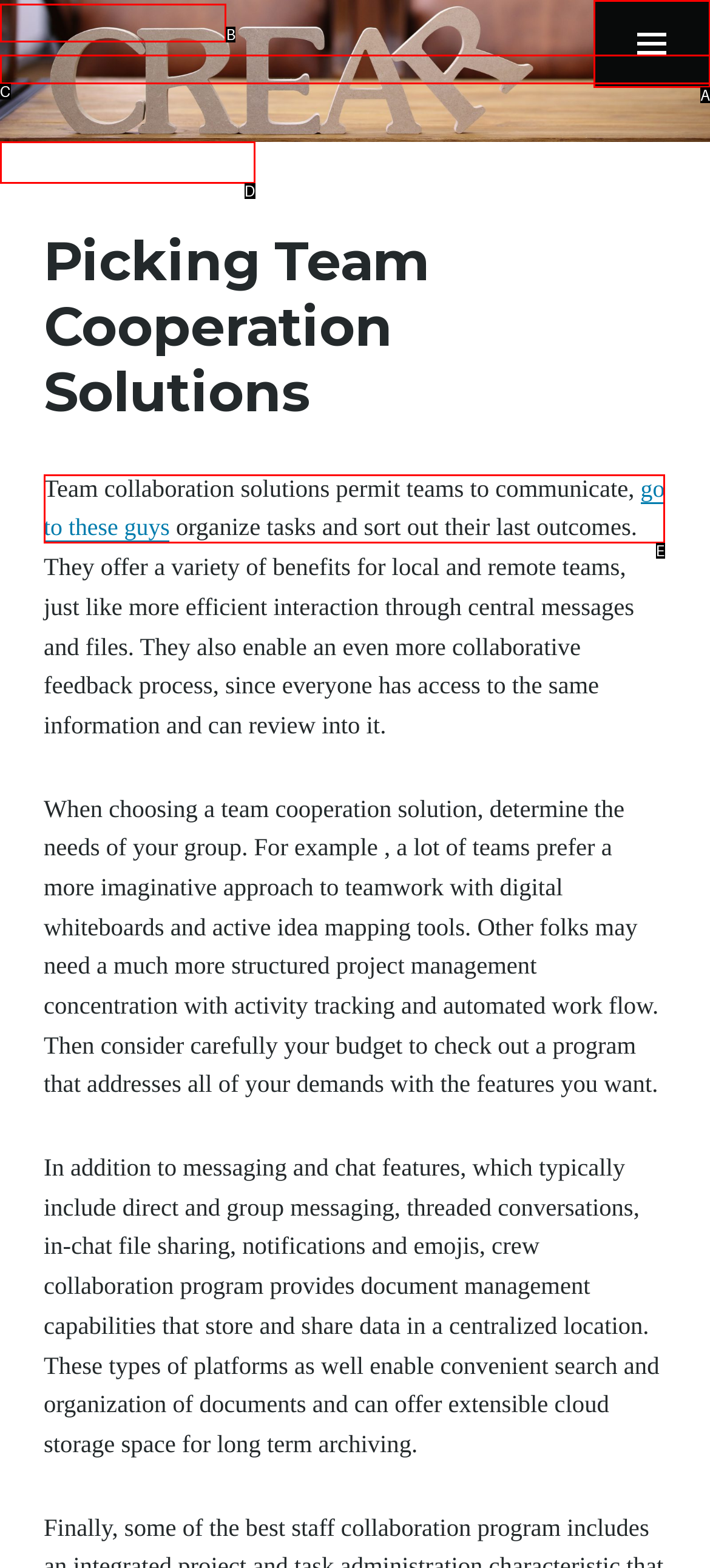Select the option that corresponds to the description: コンテンツへスキップ
Respond with the letter of the matching choice from the options provided.

D